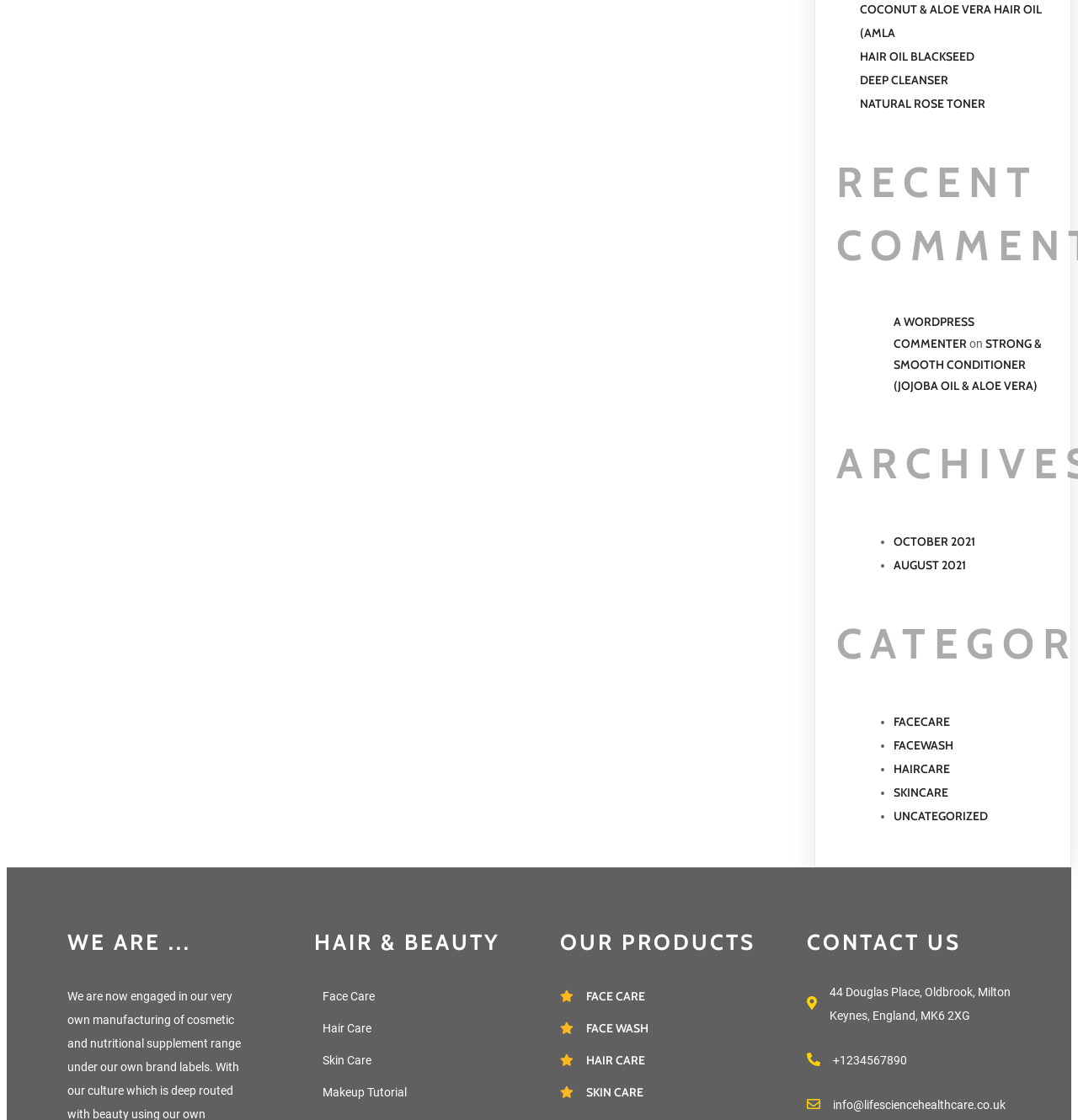Answer the following inquiry with a single word or phrase:
What is the category of the product 'COCONUT & ALOE VERA HAIR OIL (AMLA'?

HAIRCARE